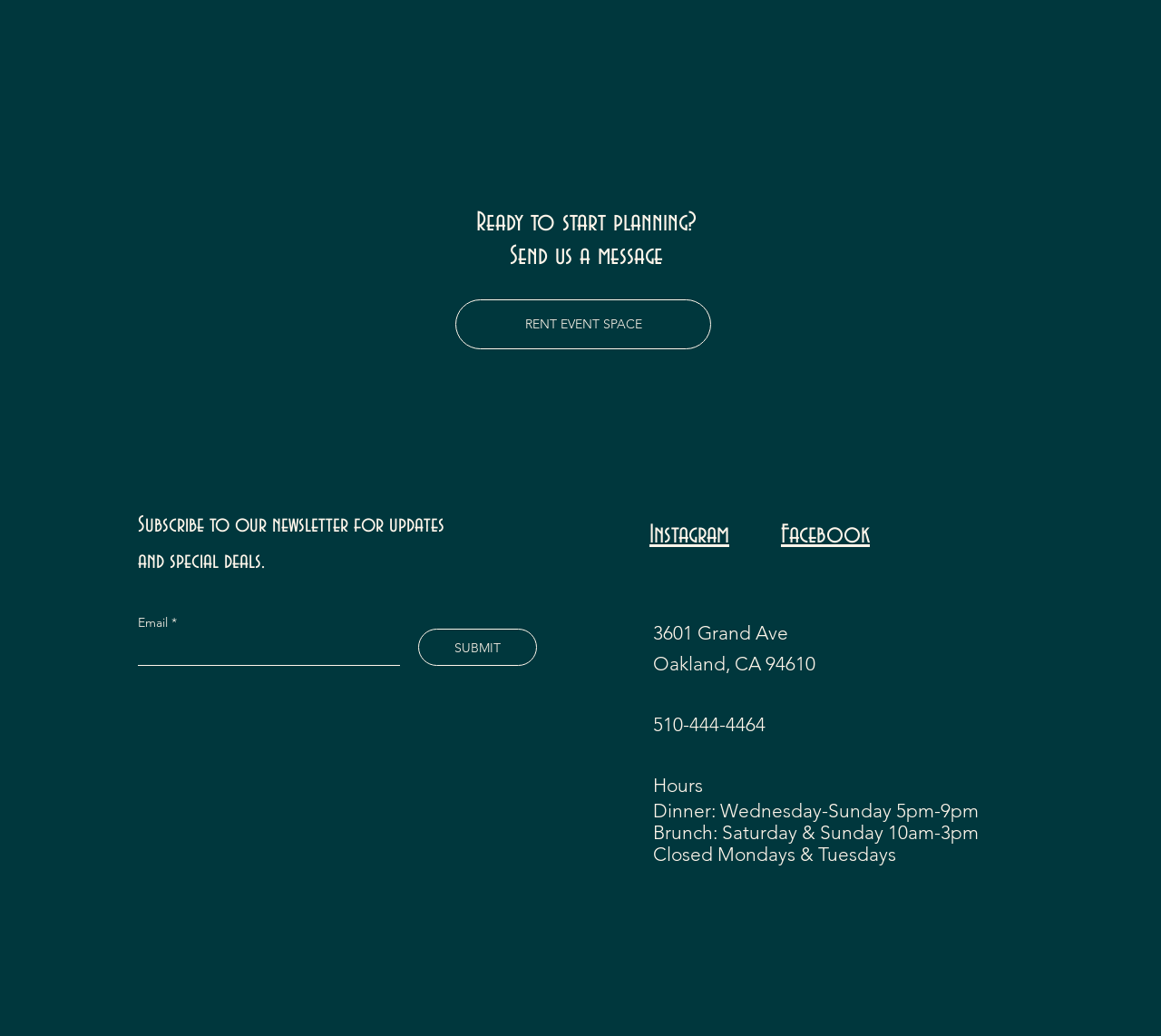What is the purpose of the textbox?
Please utilize the information in the image to give a detailed response to the question.

The textbox is labeled 'Email *' and is required, which implies that it is used to enter an email address, likely to subscribe to a newsletter or receive updates and special deals.